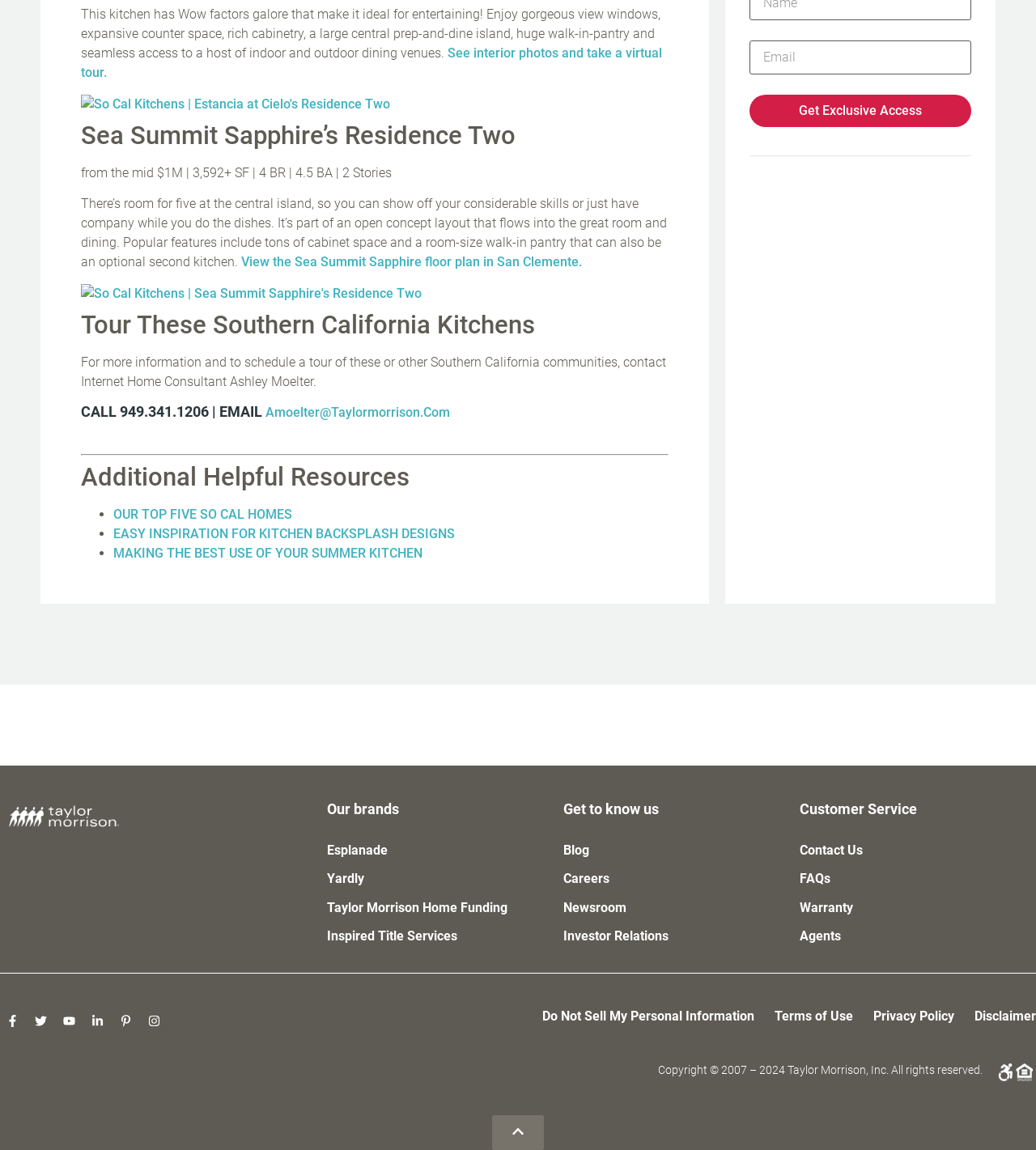Find the bounding box coordinates of the clickable area required to complete the following action: "Contact Internet Home Consultant Ashley Moelter".

[0.256, 0.352, 0.434, 0.366]